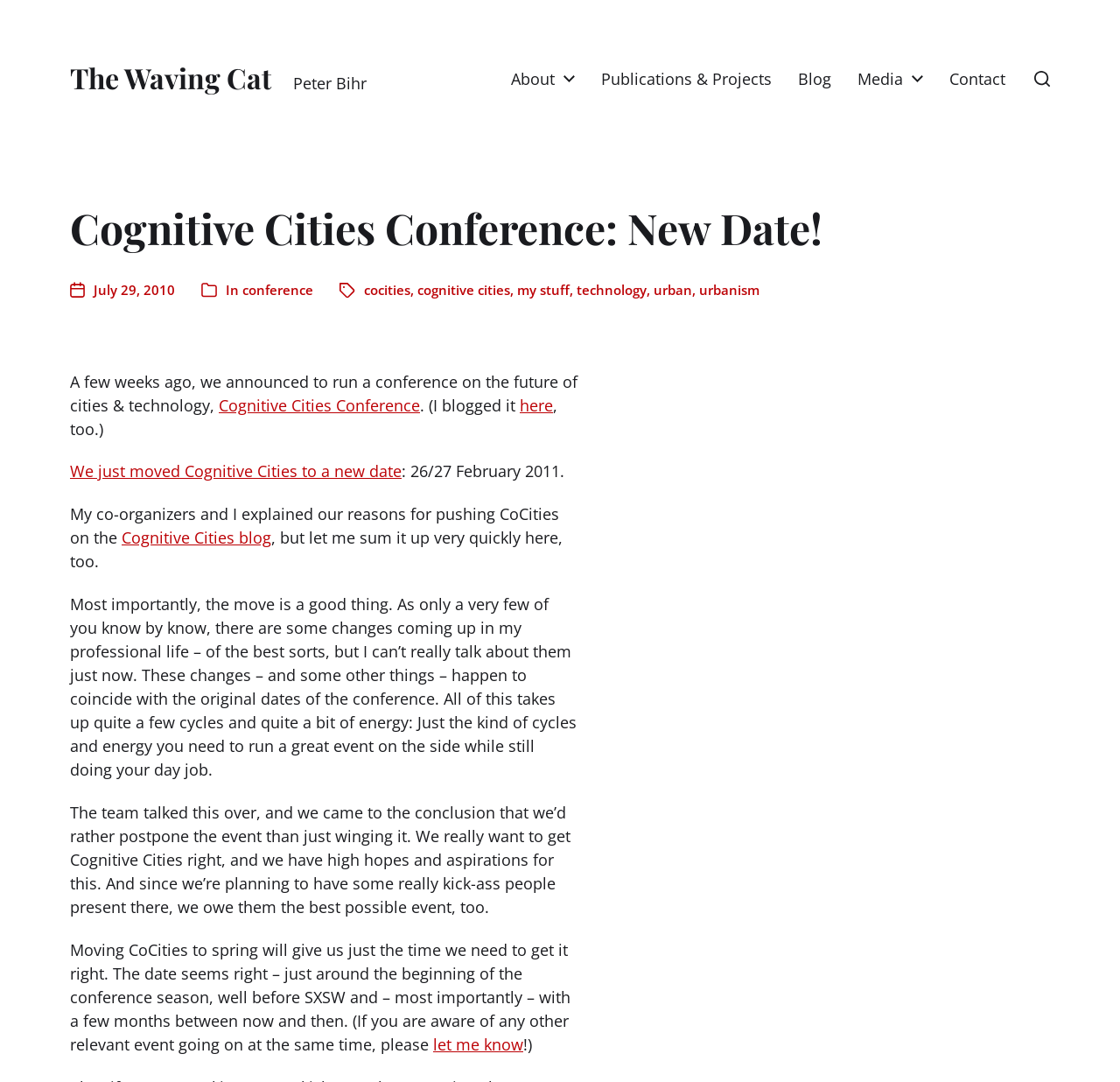Who is the author of the blog post?
Please describe in detail the information shown in the image to answer the question.

I found the answer by looking at the StaticText 'Peter Bihr' which is located near the top of the page, suggesting that it is the author's name.